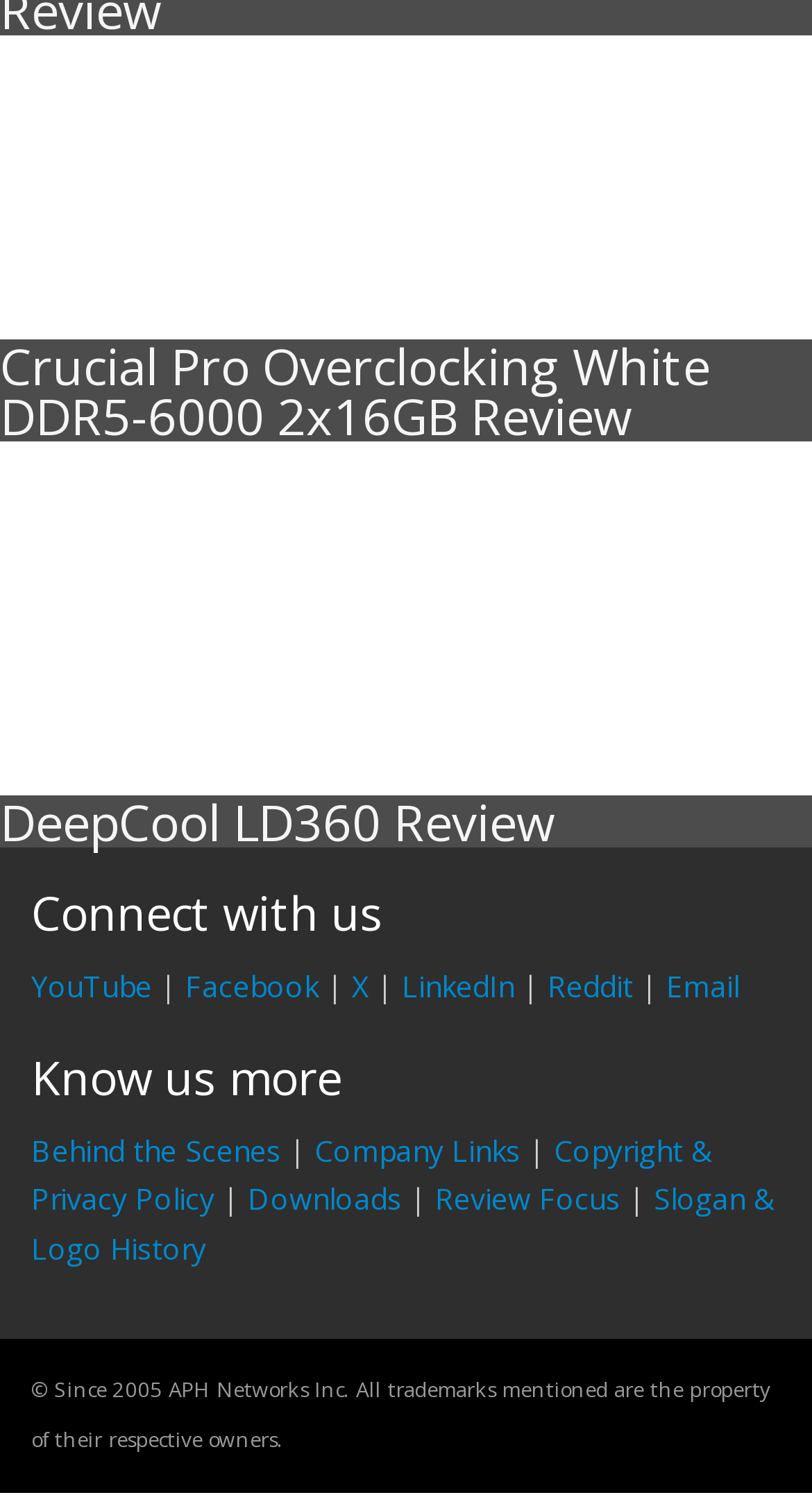Based on the description "Company Links", find the bounding box of the specified UI element.

[0.387, 0.756, 0.641, 0.782]